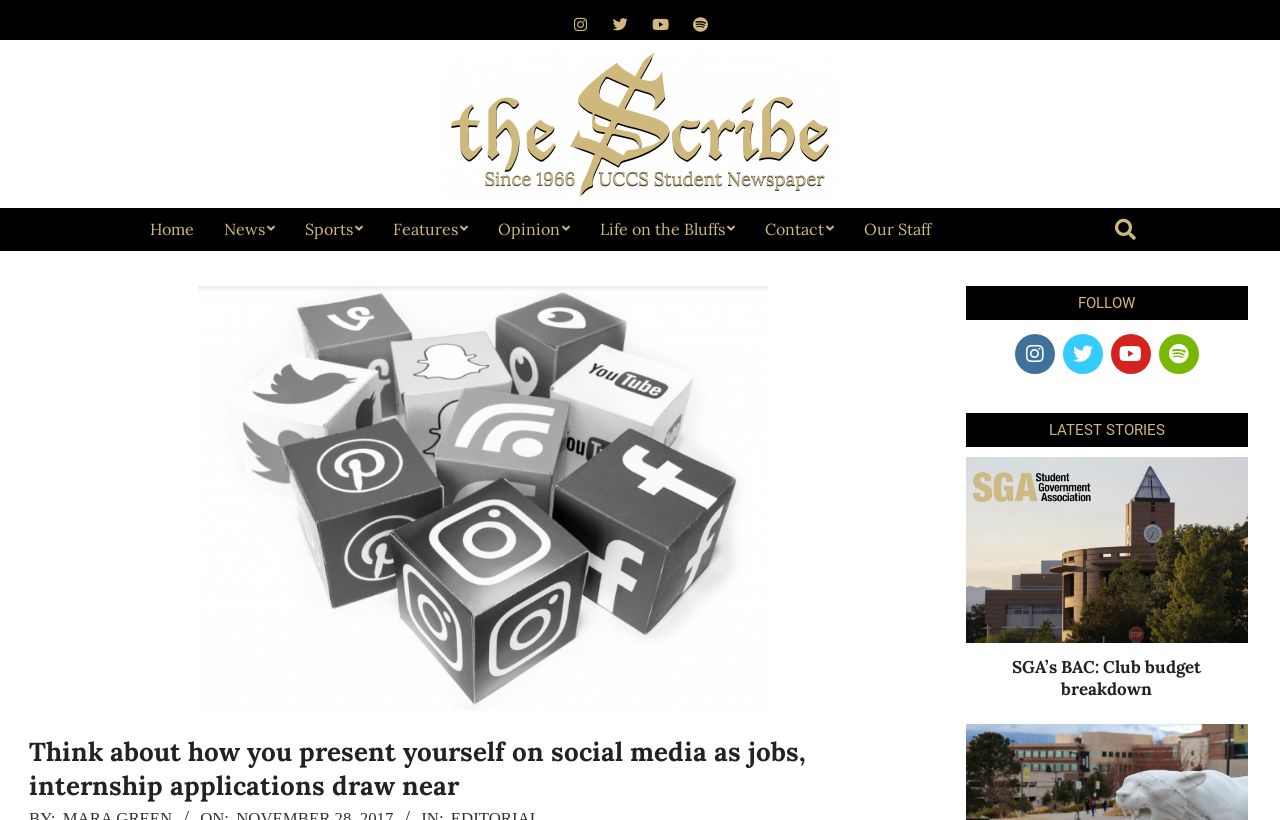Please indicate the bounding box coordinates for the clickable area to complete the following task: "Follow on Facebook". The coordinates should be specified as four float numbers between 0 and 1, i.e., [left, top, right, bottom].

[0.793, 0.407, 0.824, 0.456]